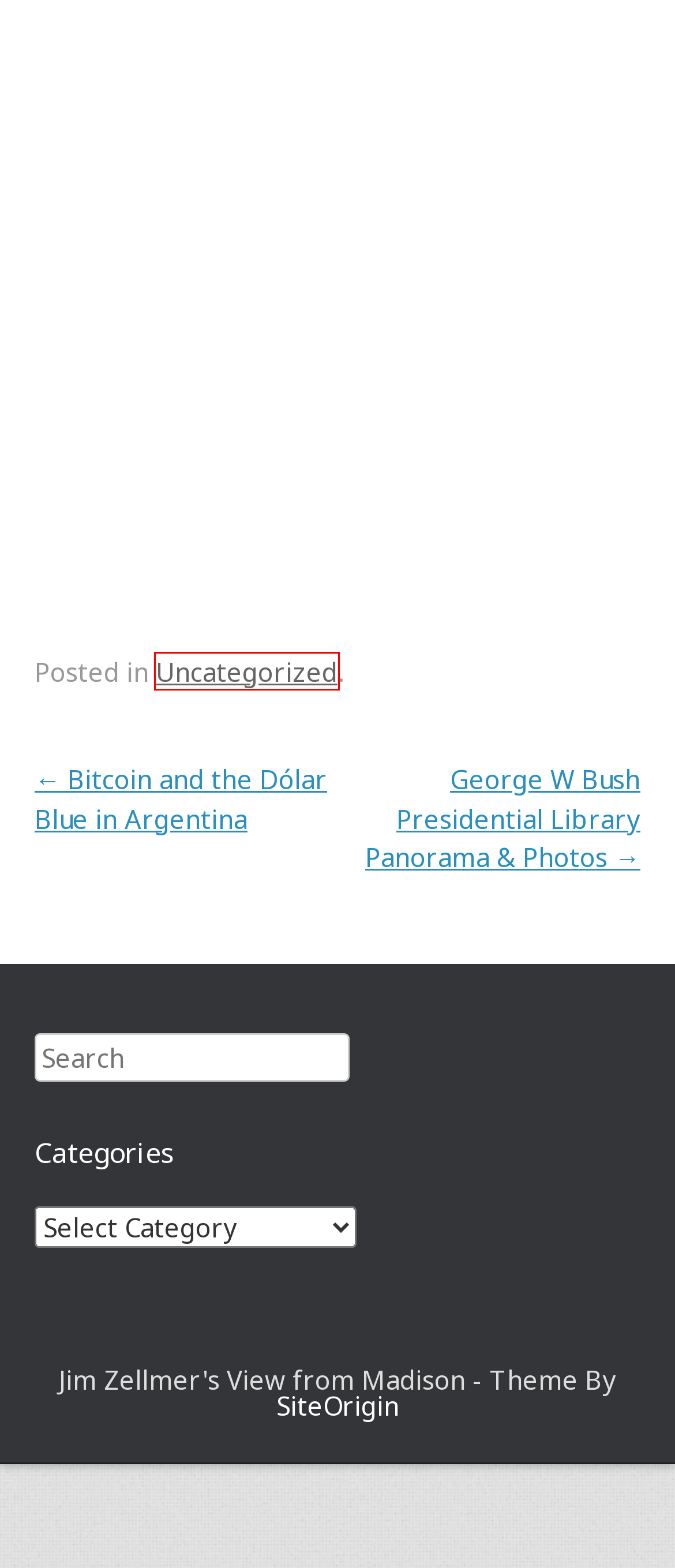You’re provided with a screenshot of a webpage that has a red bounding box around an element. Choose the best matching webpage description for the new page after clicking the element in the red box. The options are:
A. iPhone - Apple
B. Bitcoin and the Dólar Blue in Argentina | zmetro.com
C. SiteOrigin - Free WordPress Themes and Plugins
D. zmetro.com | Jim Zellmer's View from Madison
E. 产品帮助与支持 | 三星电子 中国
F. George W Bush Presidential Library Panorama & Photos | zmetro.com
G. Jim Zellmer | zmetro.com
H. Uncategorized | zmetro.com

H